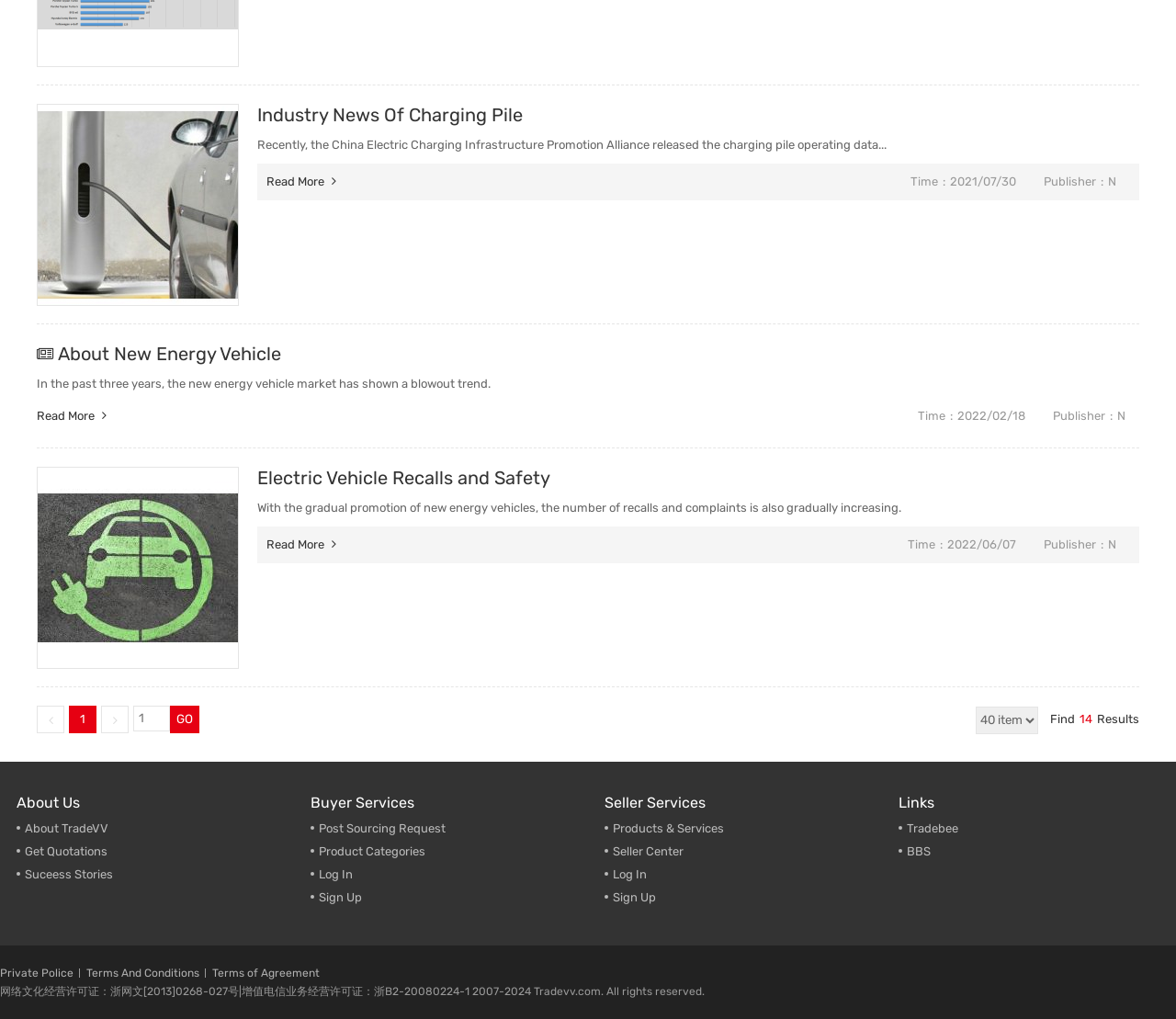What is the purpose of the links in the 'Seller Services' section?
Please answer the question with as much detail as possible using the screenshot.

The links in the 'Seller Services' section, such as 'Products & Services' and 'Seller Center', are likely resources for sellers to manage their products and services on the website, indicating that the website is a platform for buyers and sellers to interact.